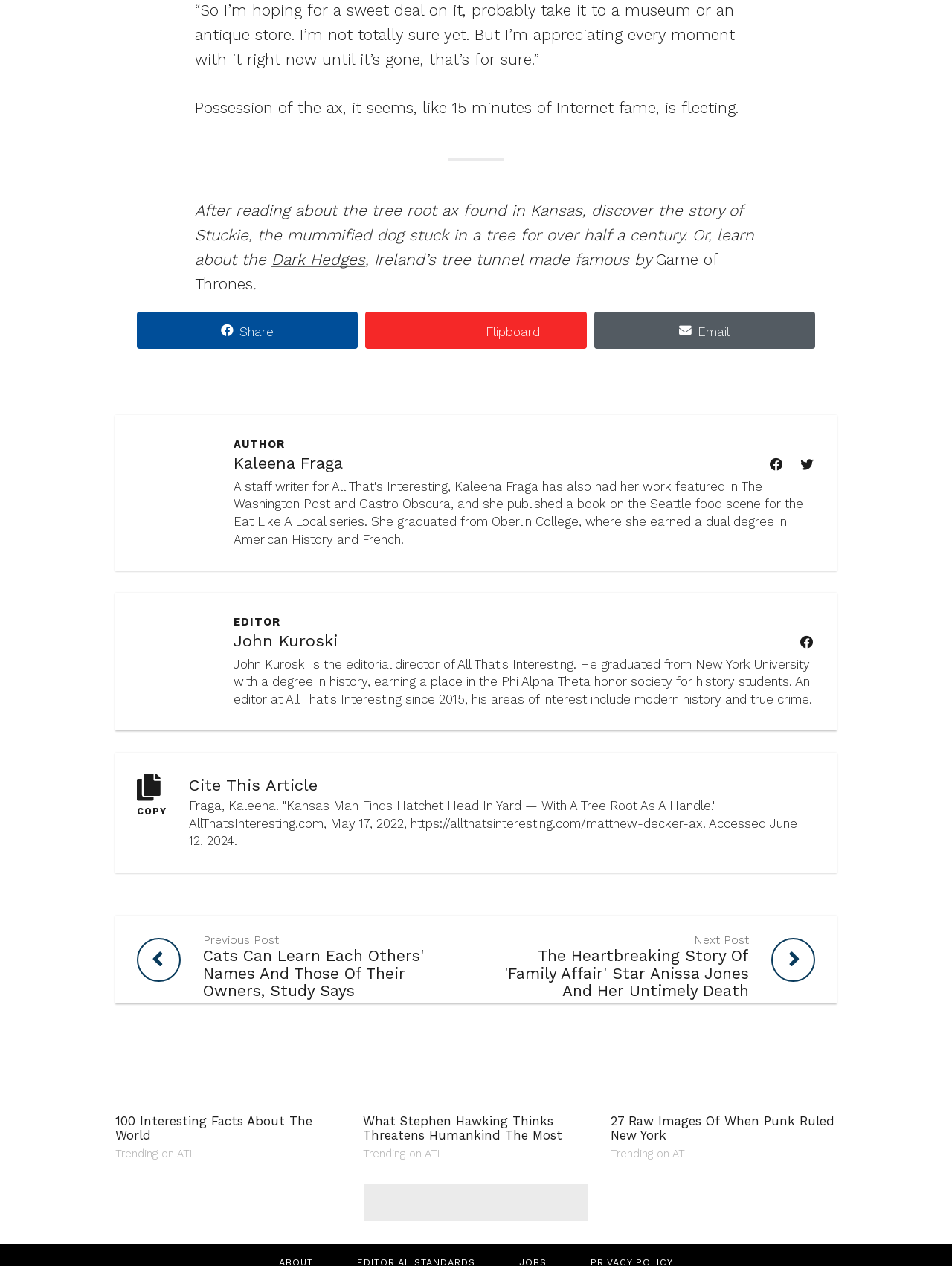Identify the bounding box coordinates of the area that should be clicked in order to complete the given instruction: "Read the previous post". The bounding box coordinates should be four float numbers between 0 and 1, i.e., [left, top, right, bottom].

[0.121, 0.724, 0.5, 0.793]